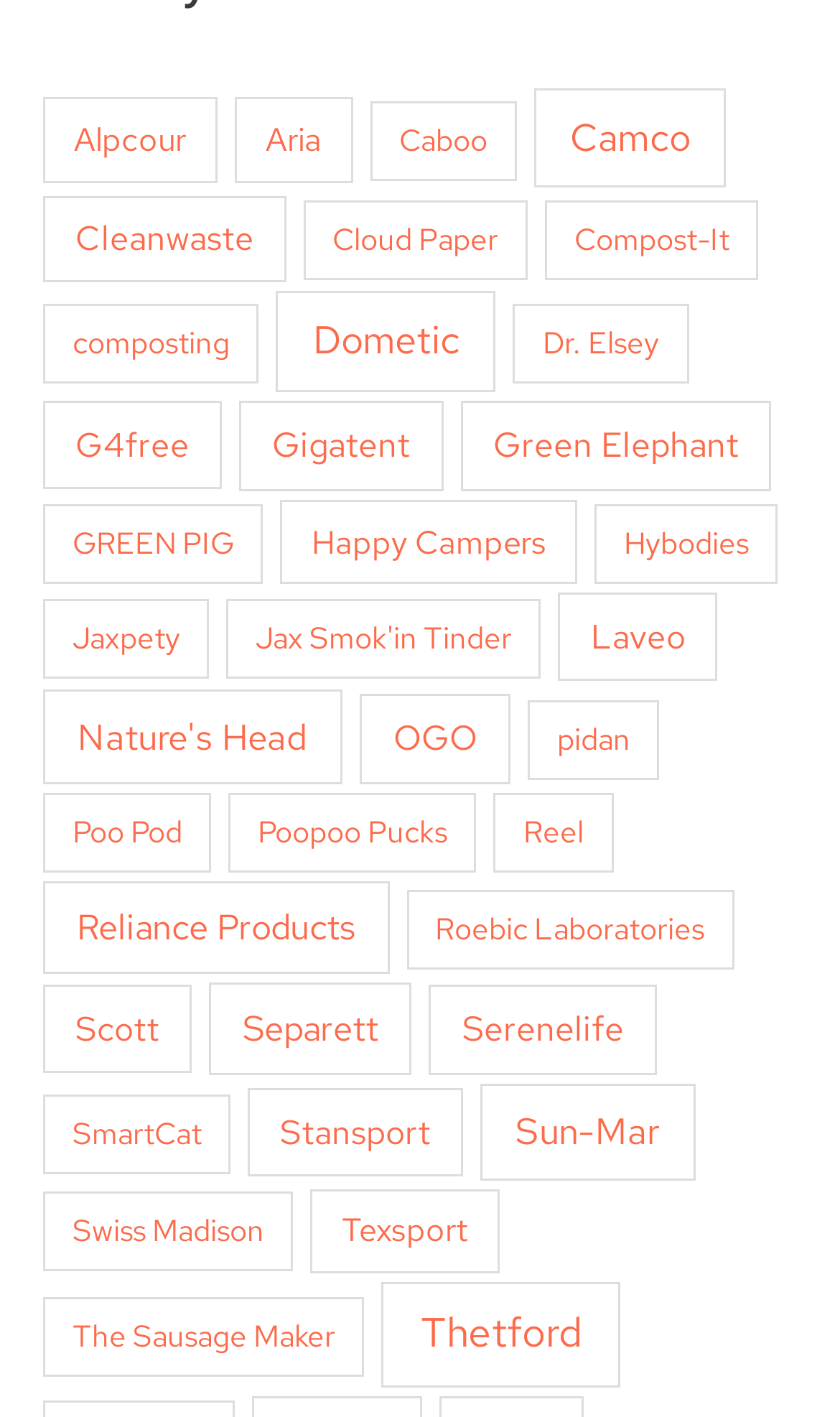Please respond in a single word or phrase: 
Are there any brands that start with the letter 'G'?

Yes